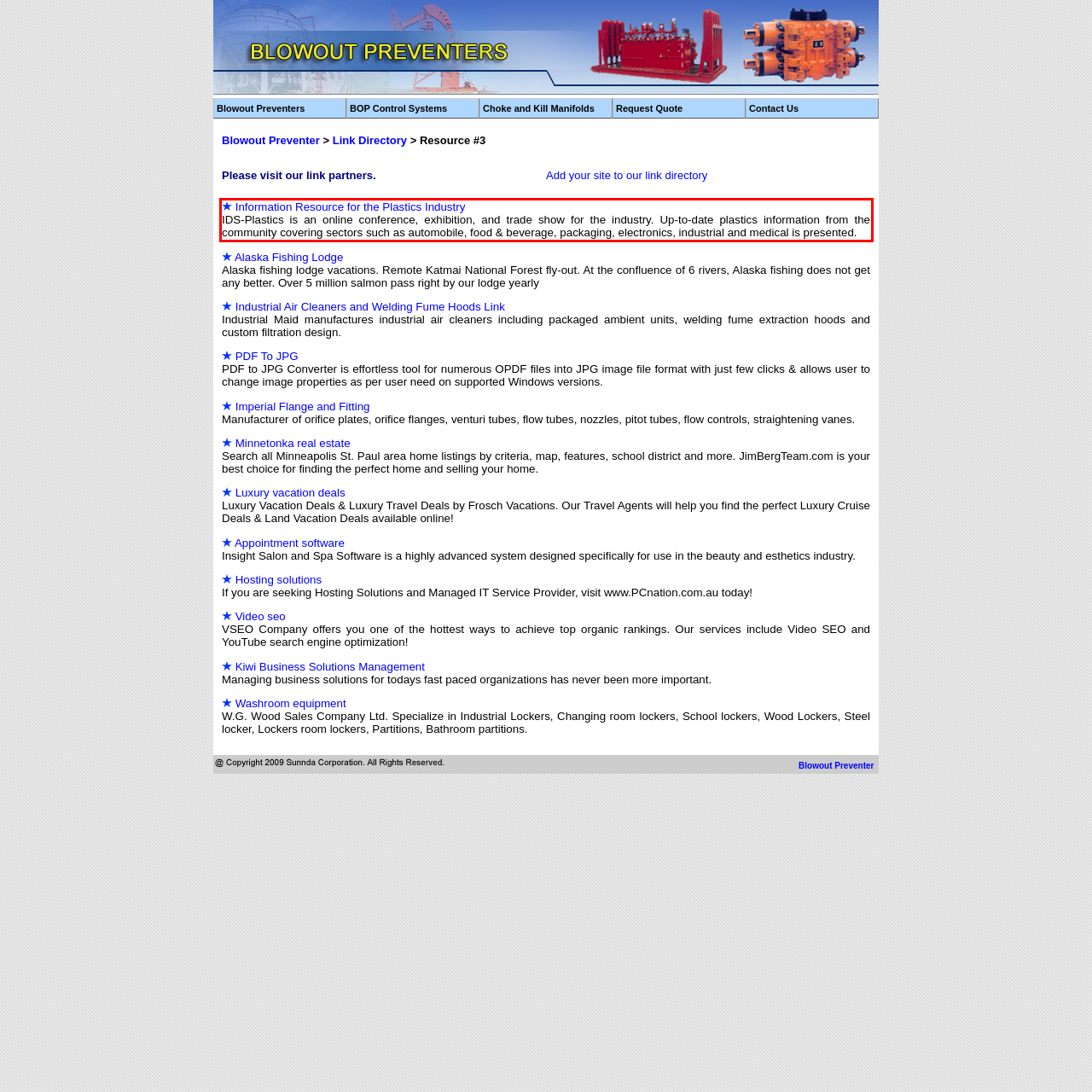There is a UI element on the webpage screenshot marked by a red bounding box. Extract and generate the text content from within this red box.

Information Resource for the Plastics Industry IDS-Plastics is an online conference, exhibition, and trade show for the industry. Up-to-date plastics information from the community covering sectors such as automobile, food & beverage, packaging, electronics, industrial and medical is presented.